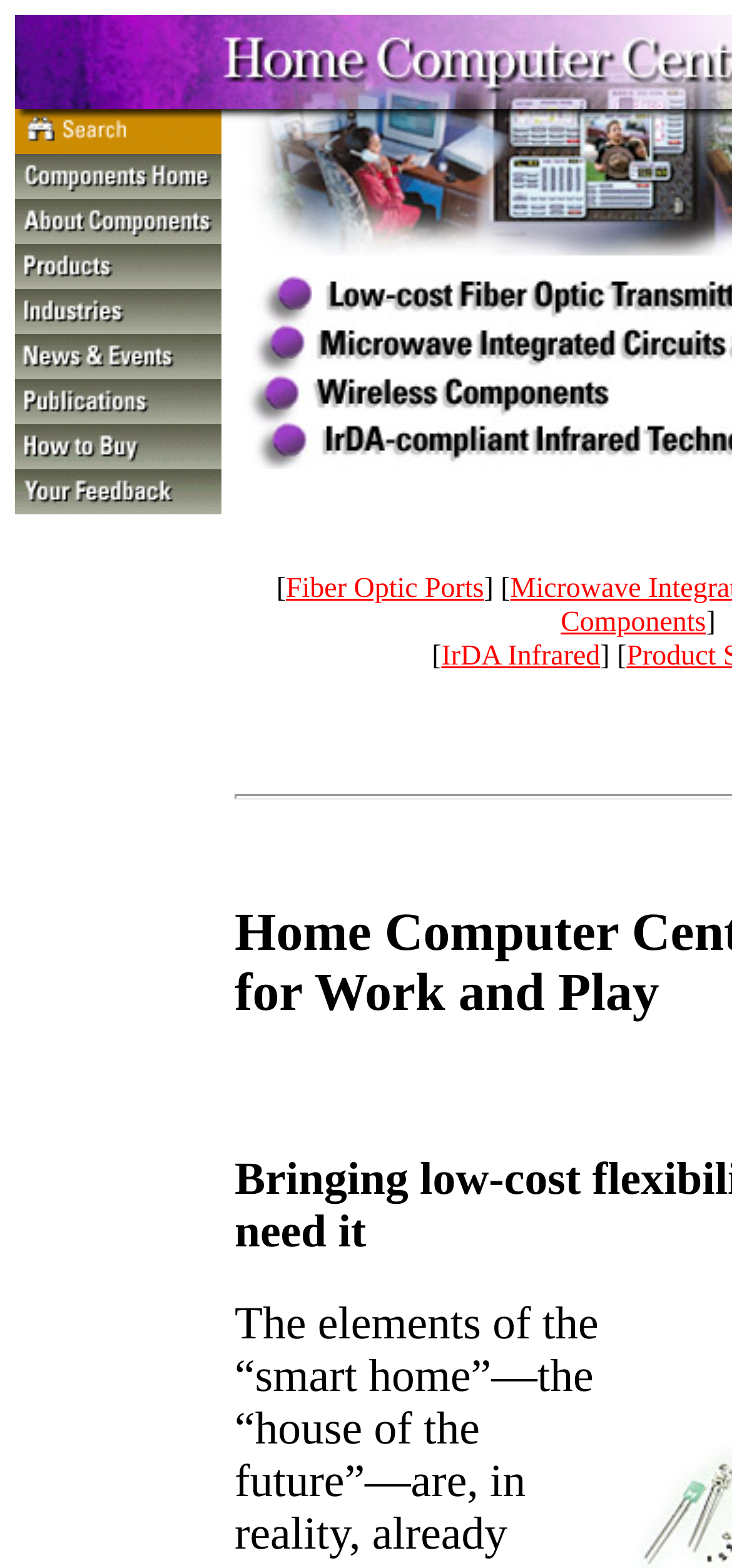Identify the bounding box coordinates for the region to click in order to carry out this instruction: "Go to Components Home". Provide the coordinates using four float numbers between 0 and 1, formatted as [left, top, right, bottom].

[0.021, 0.111, 0.303, 0.132]